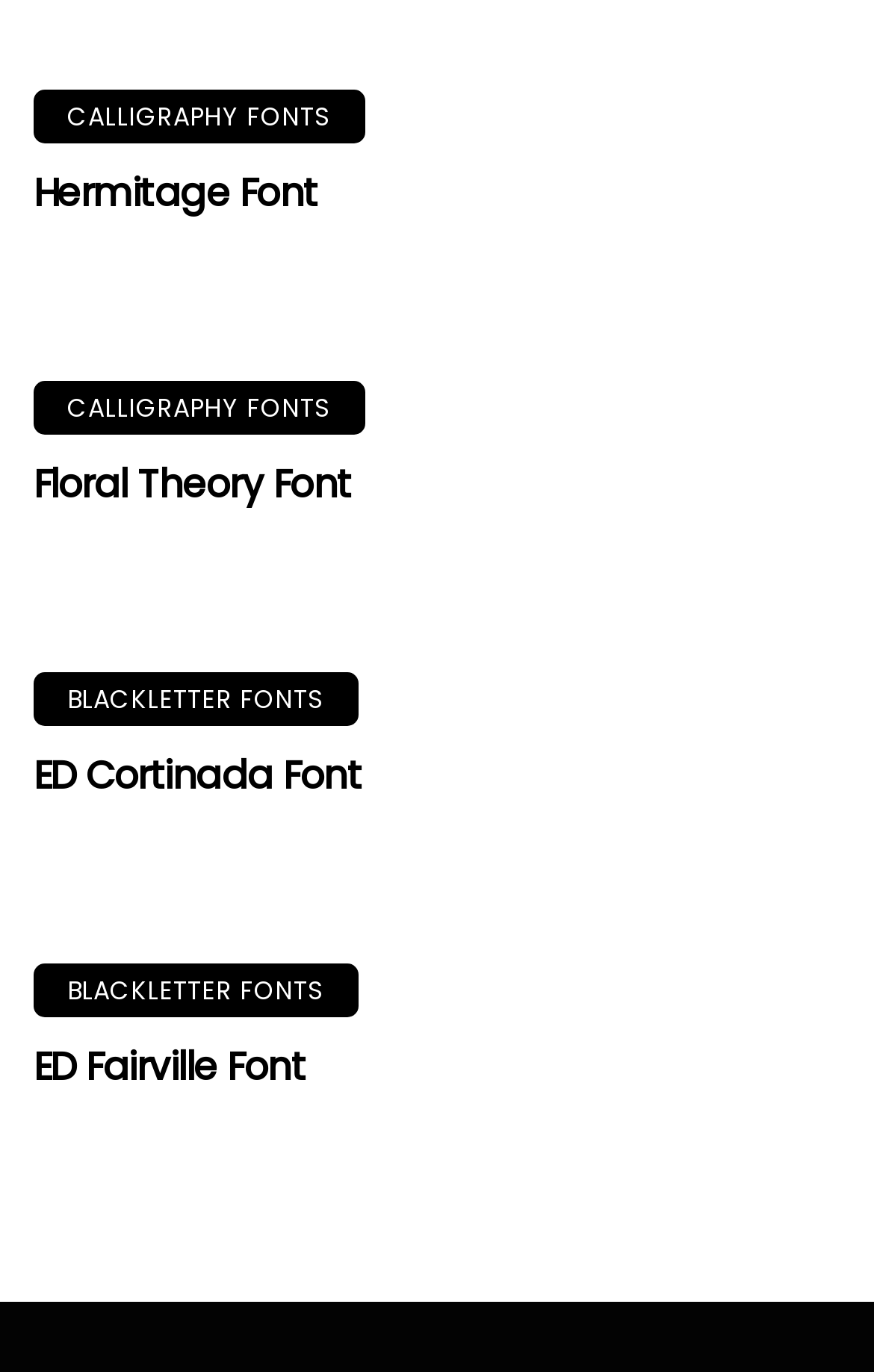Are all font names displayed in the same format?
Identify the answer in the screenshot and reply with a single word or phrase.

No